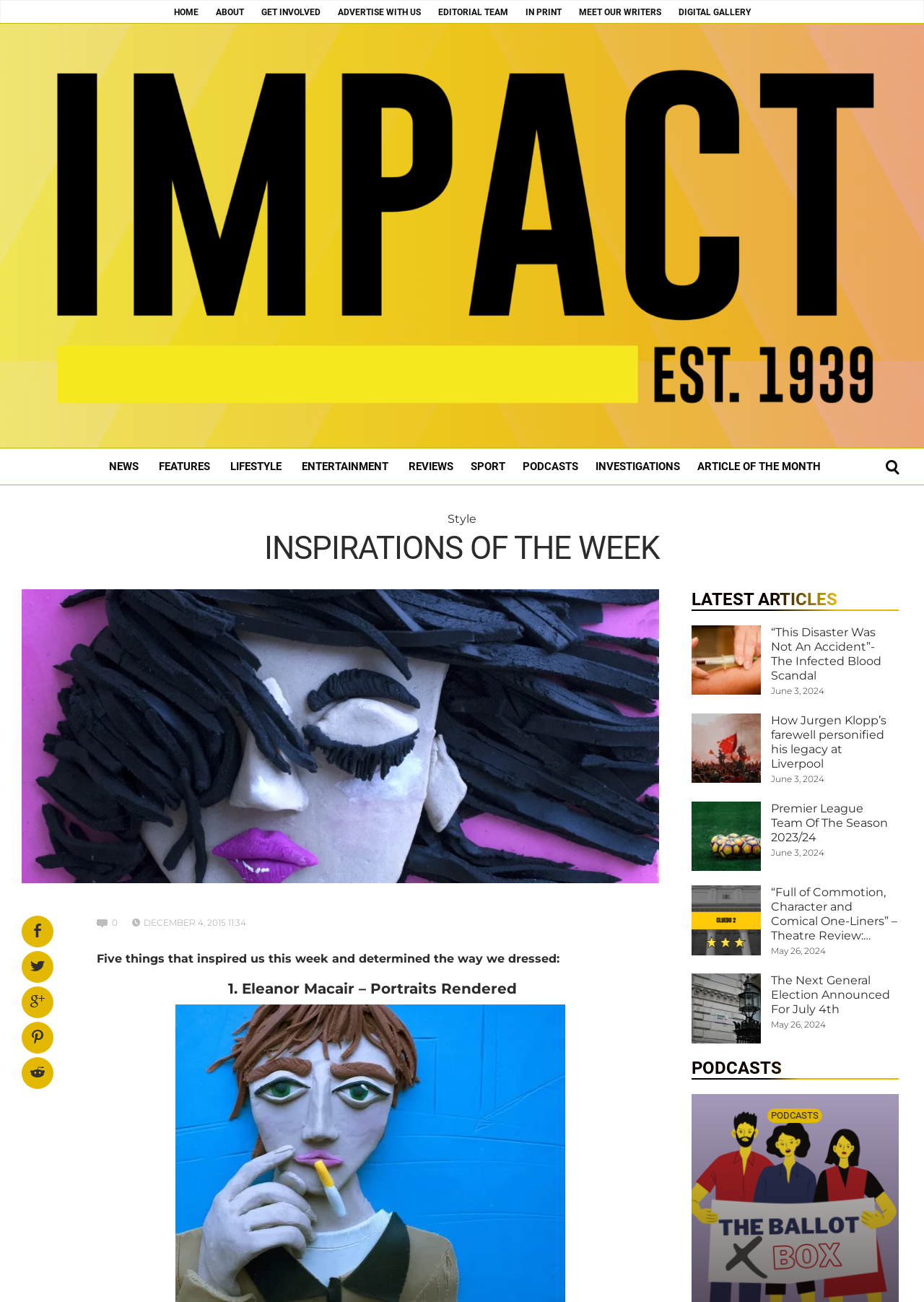Explain the webpage's design and content in an elaborate manner.

The webpage is titled "Inspirations of the Week - Impact Magazine" and features a navigation menu at the top with links to various sections such as "HOME", "ABOUT", "GET INVOLVED", and more. Below the navigation menu, there is a large image with the text "Impact Magazine" on top of it.

On the left side of the page, there are links to different categories such as "NEWS", "FEATURES", "LIFESTYLE", and more. These links are arranged vertically and take up about half of the page's width.

The main content of the page is divided into two sections. The top section has a heading "INSPIRATIONS OF THE WEEK" and features a list of five items, each with a brief description. The first item is "1. Eleanor Macair – Portraits Rendered" and is followed by four more items.

Below the "INSPIRATIONS OF THE WEEK" section, there is a section titled "LATEST ARTICLES" with a list of news articles. Each article has a title, a brief summary, and a date. The articles are arranged in a grid-like pattern, with three columns and multiple rows. Some of the articles have images accompanying them.

On the right side of the page, there is a section dedicated to podcasts, with a logo and a link to "PODCASTS". Below the podcast section, there is a link to "Previous" pages.

Overall, the webpage has a clean and organized layout, with clear headings and concise text. The use of images and icons adds visual interest to the page.